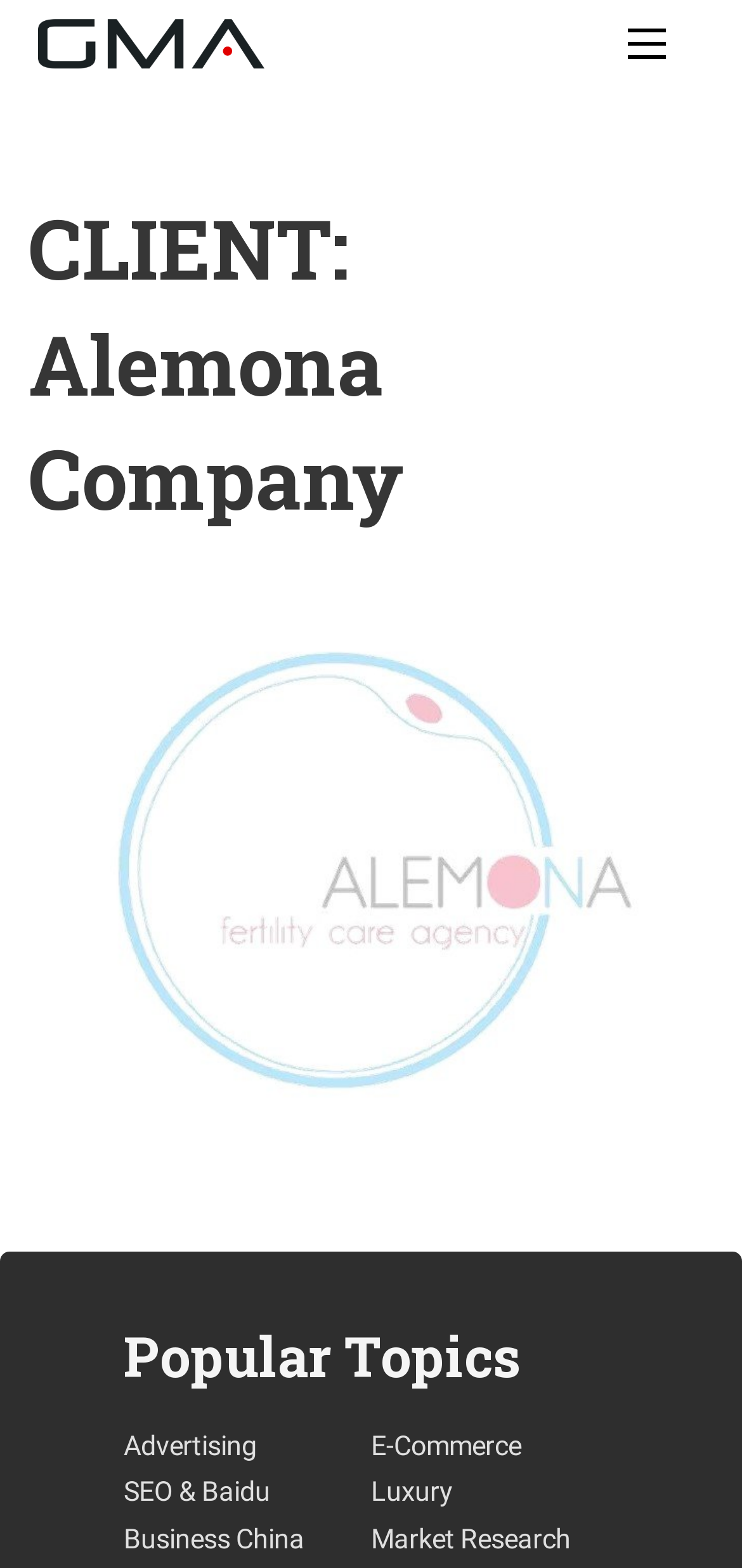Using the element description: "SEO & Baidu", determine the bounding box coordinates for the specified UI element. The coordinates should be four float numbers between 0 and 1, [left, top, right, bottom].

[0.167, 0.938, 0.39, 0.968]